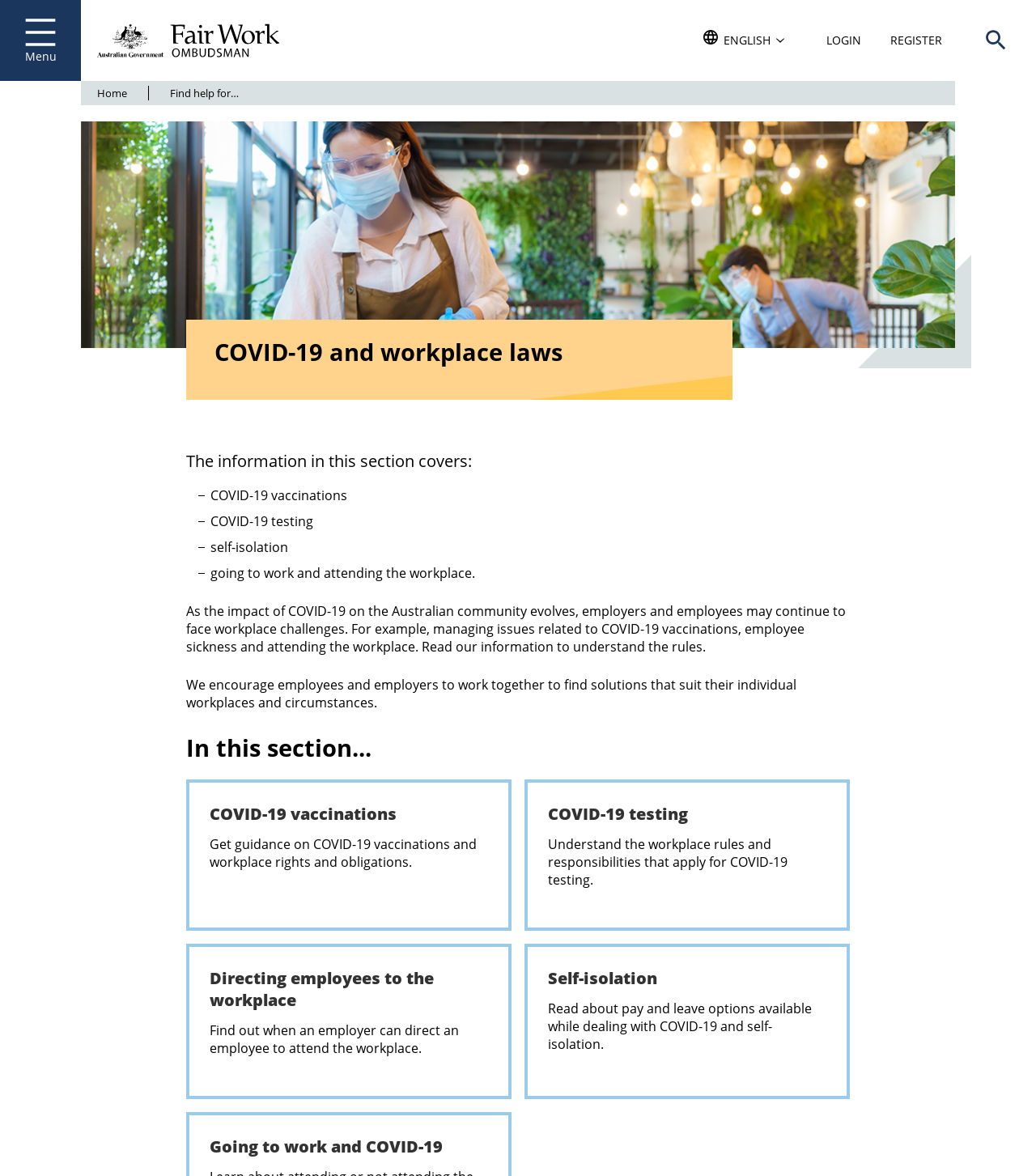Identify the bounding box coordinates of the clickable region necessary to fulfill the following instruction: "Read about COVID-19 vaccinations". The bounding box coordinates should be four float numbers between 0 and 1, i.e., [left, top, right, bottom].

[0.202, 0.683, 0.451, 0.701]